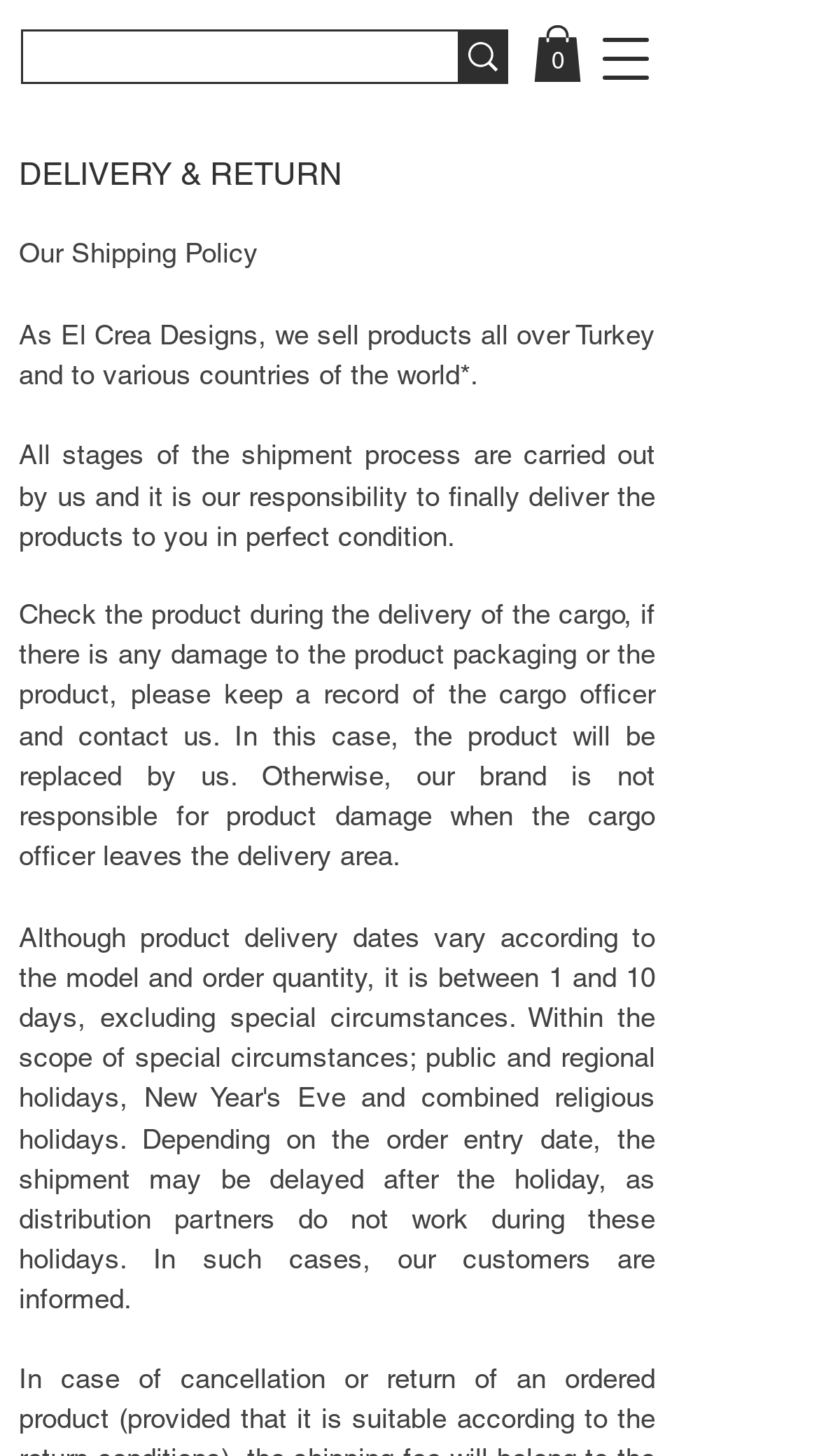Is the company responsible for product damage after delivery?
From the image, respond with a single word or phrase.

No